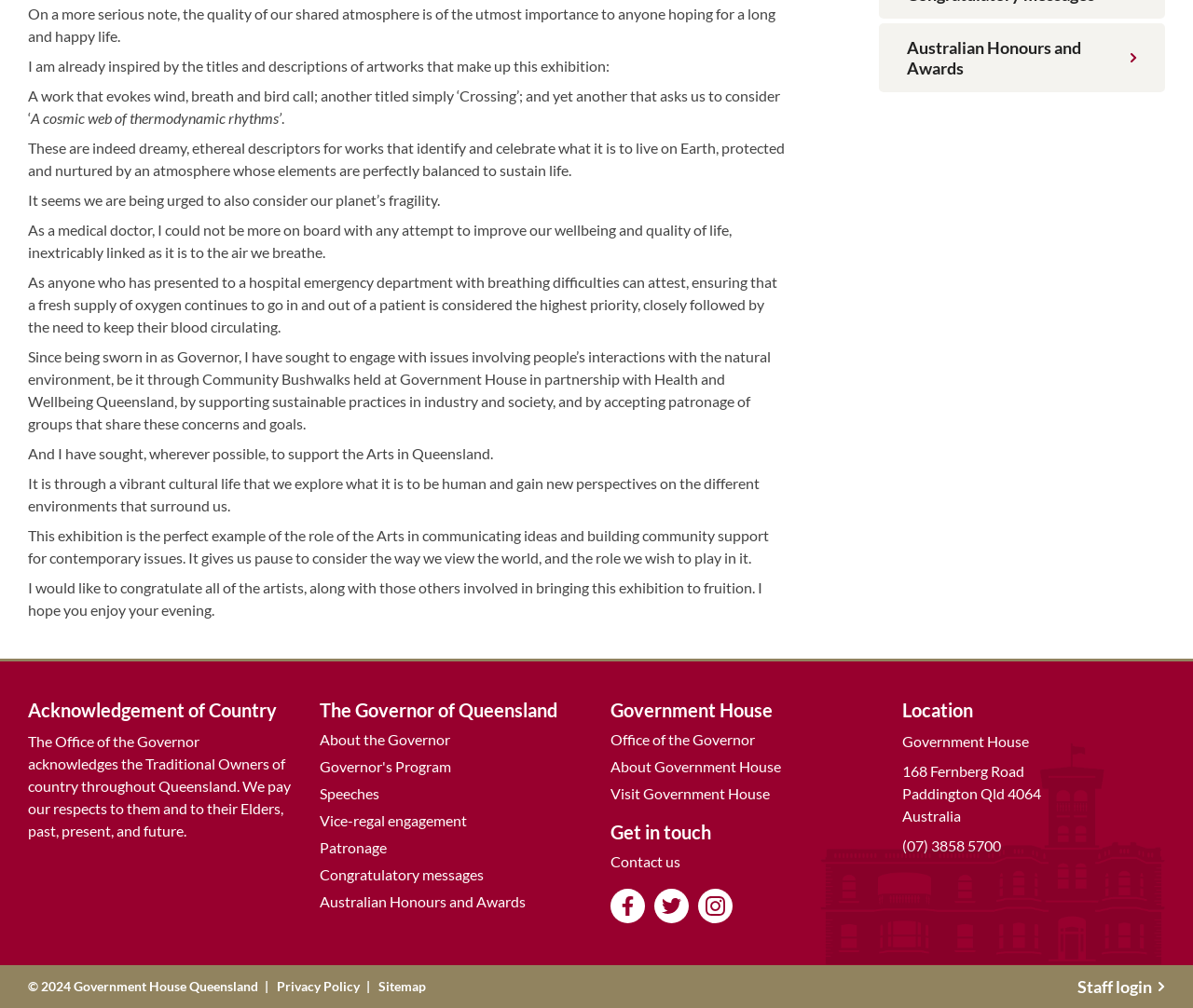Determine the bounding box of the UI component based on this description: "Australian Honours and Awards". The bounding box coordinates should be four float values between 0 and 1, i.e., [left, top, right, bottom].

[0.268, 0.881, 0.44, 0.907]